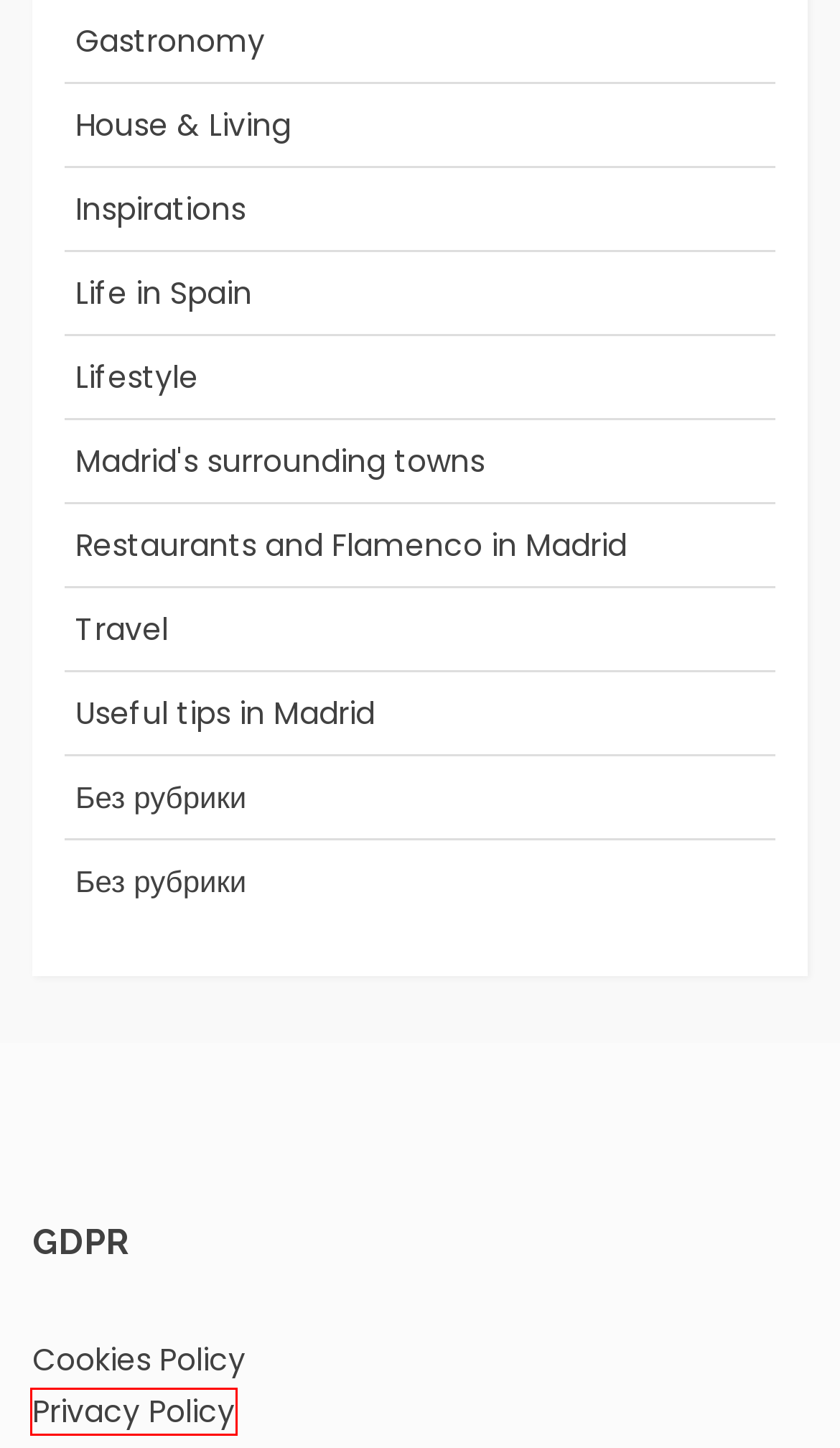Using the screenshot of a webpage with a red bounding box, pick the webpage description that most accurately represents the new webpage after the element inside the red box is clicked. Here are the candidates:
A. Архивы Travel | Privetmadrid.com
B. Архивы Gastronomy | Privetmadrid.com
C. Privacy Policy | Privetmadrid.com
D. Архивы Life in Spain | Privetmadrid.com
E. Архивы House & Living | Privetmadrid.com
F. Архивы Restaurants and Flamenco in Madrid | Privetmadrid.com
G. Архивы Madrid's surrounding towns | Privetmadrid.com
H. Архивы Inspirations | Privetmadrid.com

C